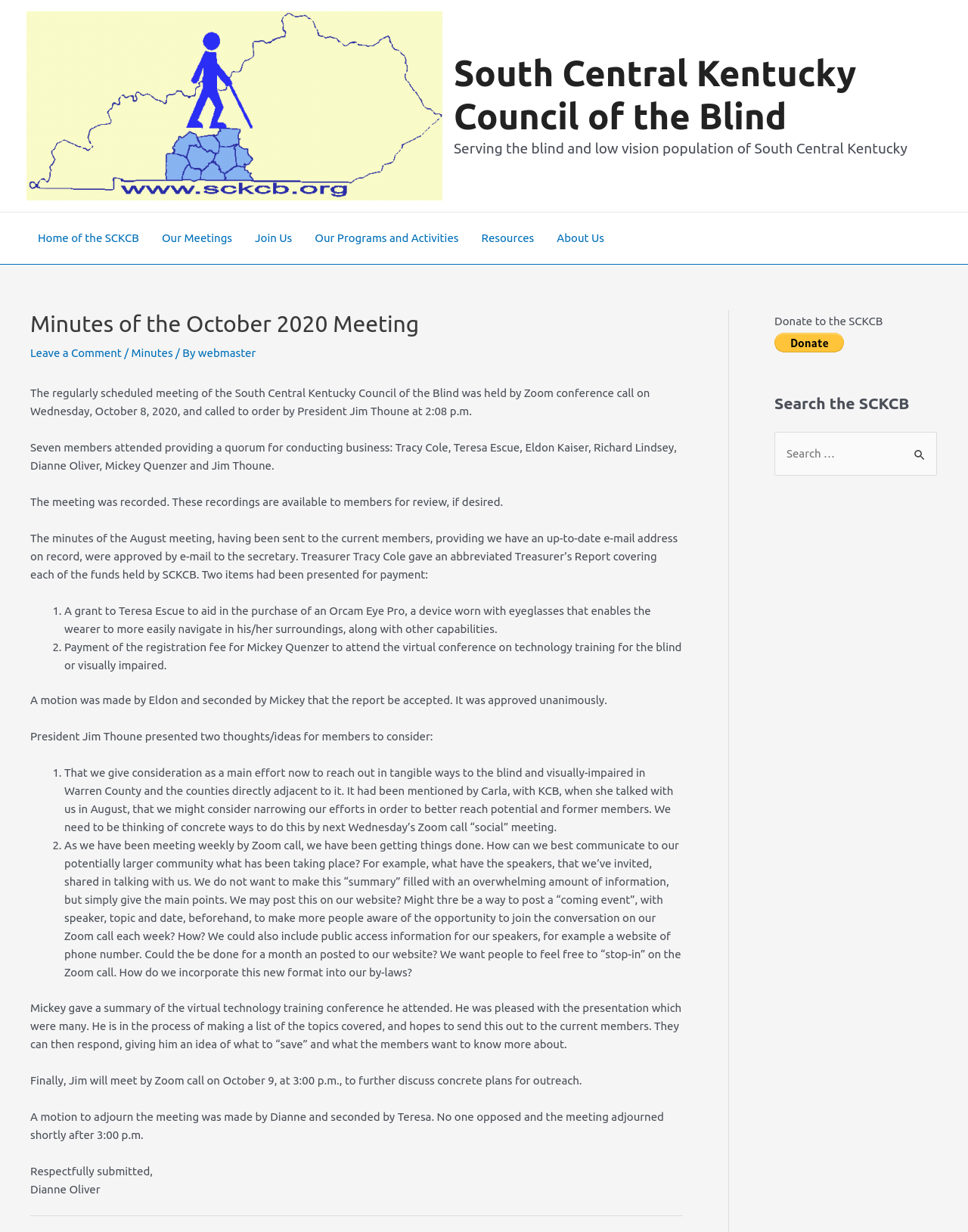What is the primary heading on this webpage?

Minutes of the October 2020 Meeting